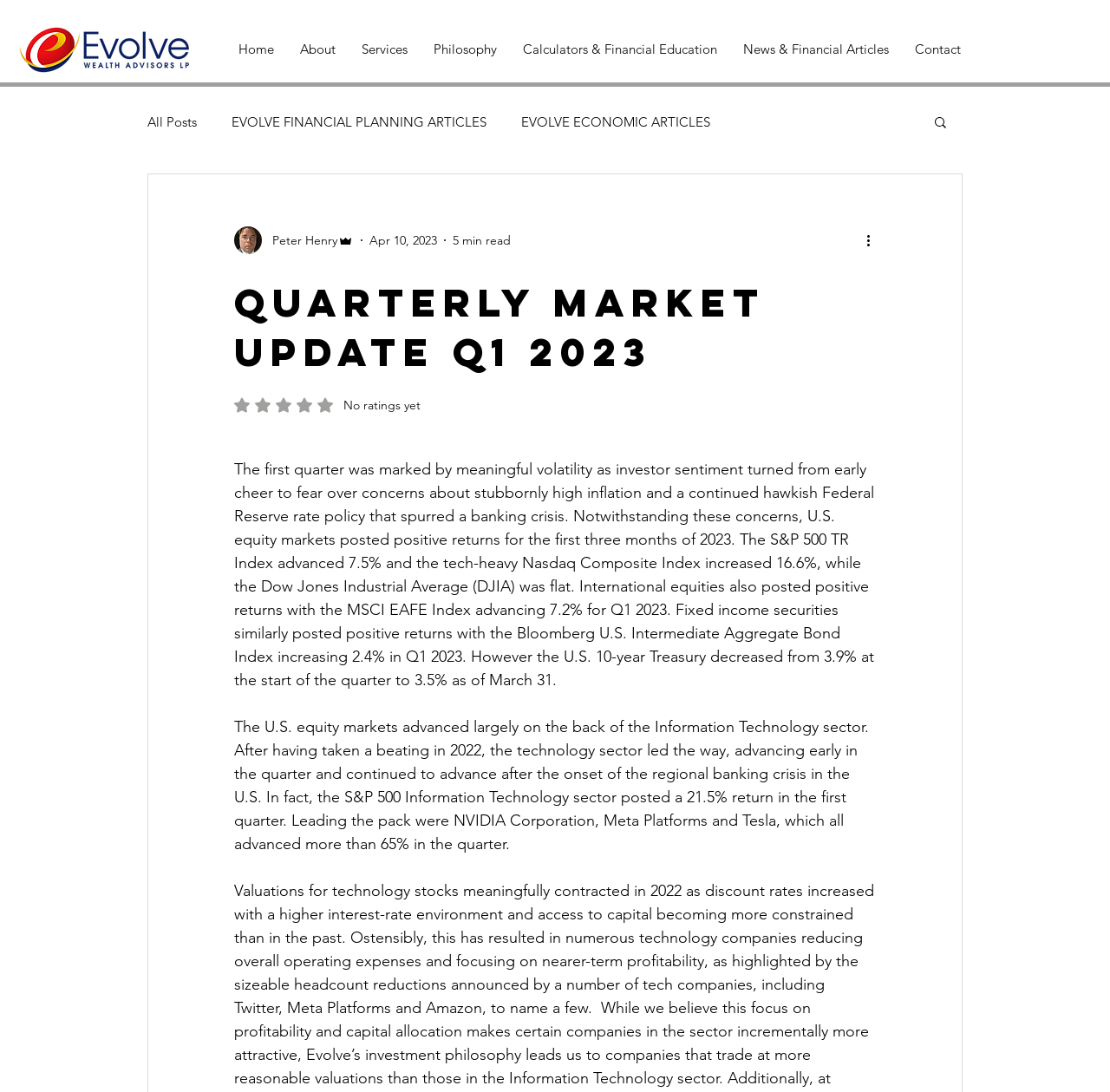Can you extract the primary headline text from the webpage?

Quarterly Market Update Q1 2023